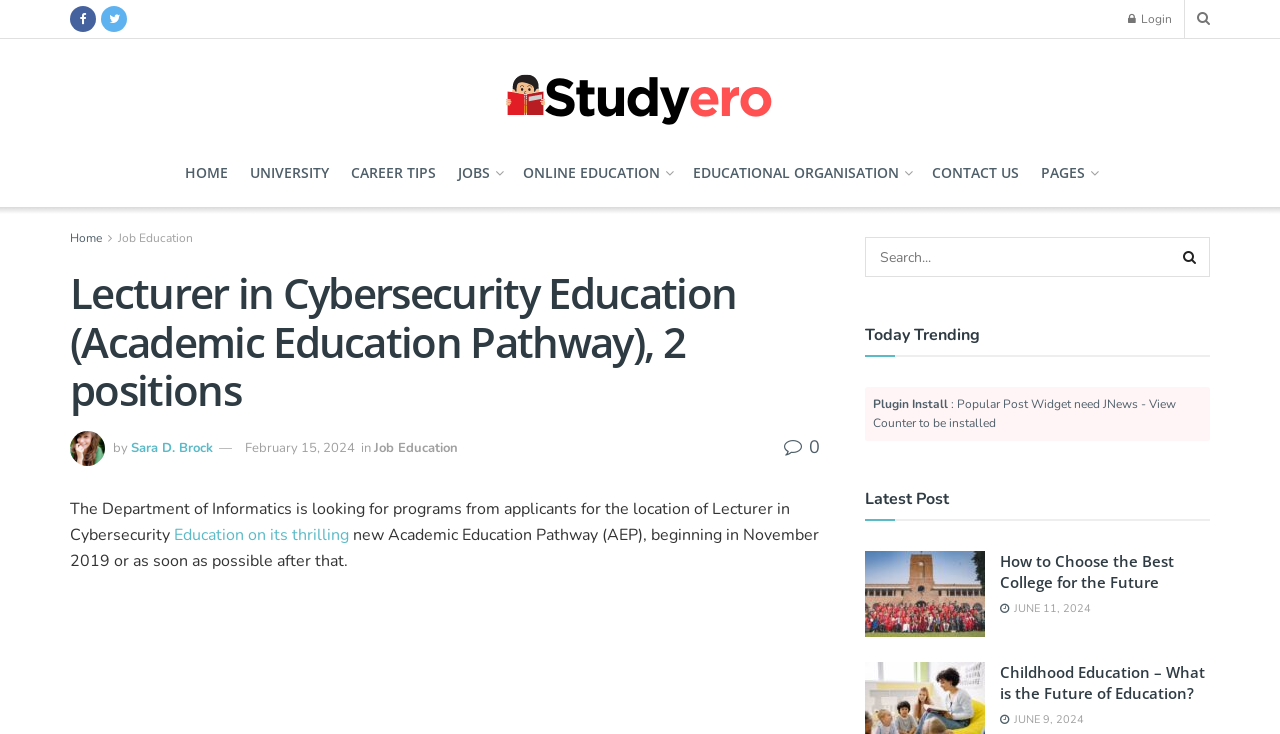Identify and provide the main heading of the webpage.

Lecturer in Cybersecurity Education (Academic Education Pathway), 2 positions